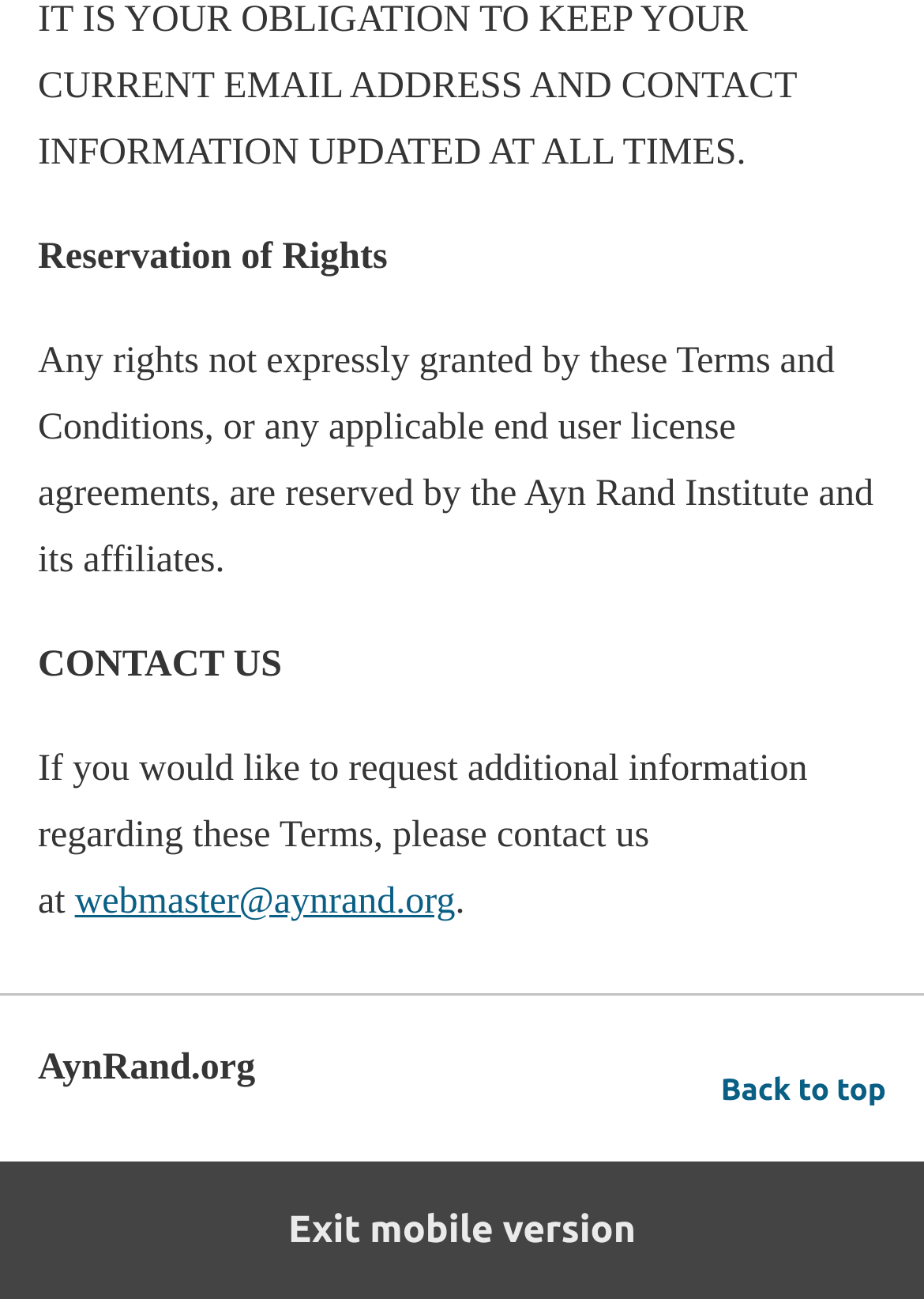What is the purpose of the 'Back to top' link?
Based on the visual details in the image, please answer the question thoroughly.

The 'Back to top' link is likely used to navigate back to the top of the webpage, as it is a common convention in web design. Its position at the bottom of the page also suggests this purpose.